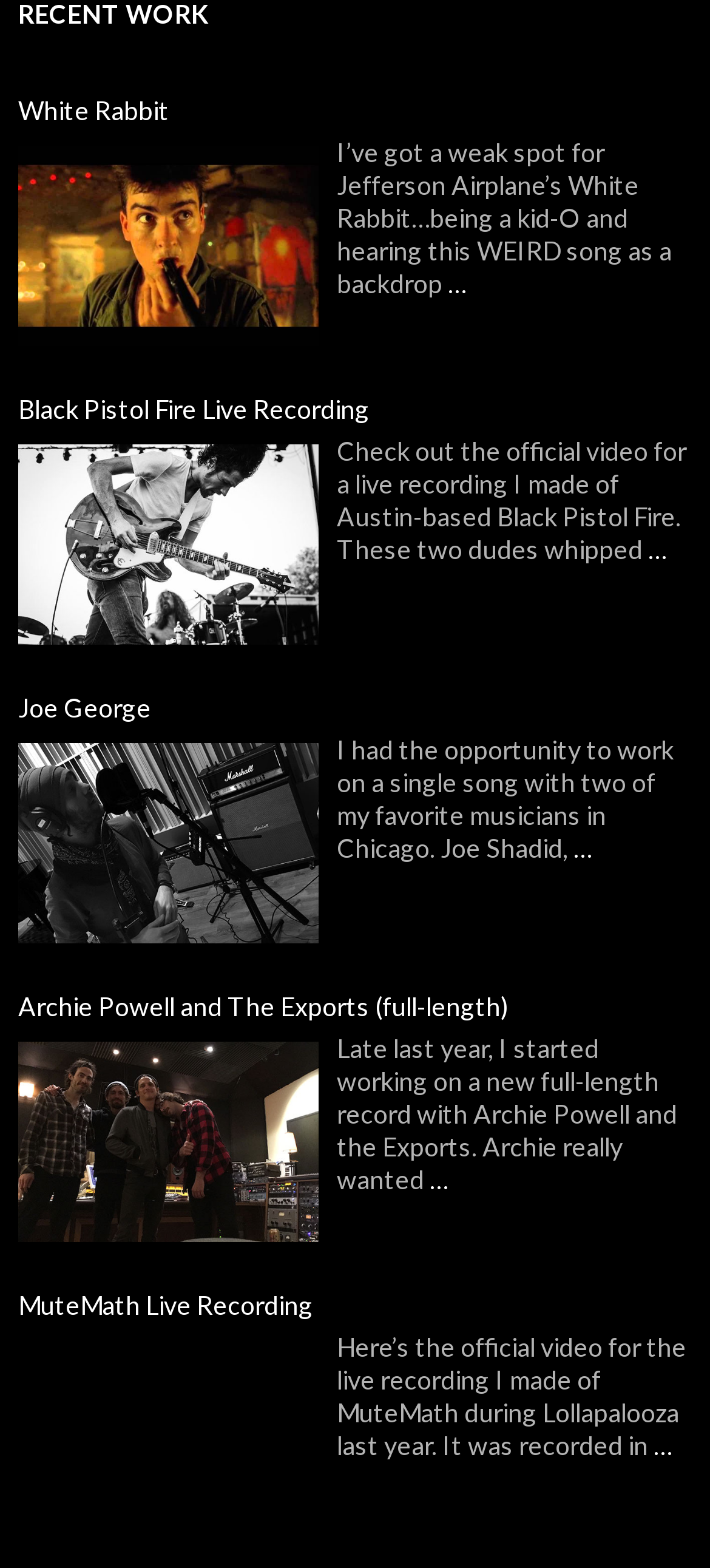What is the song mentioned in the first link?
We need a detailed and meticulous answer to the question.

The first link on the webpage has the text 'White Rabbit', which is a song by Jefferson Airplane. This is evident from the StaticText element with ID 548, which mentions 'Jefferson Airplane’s White Rabbit'.